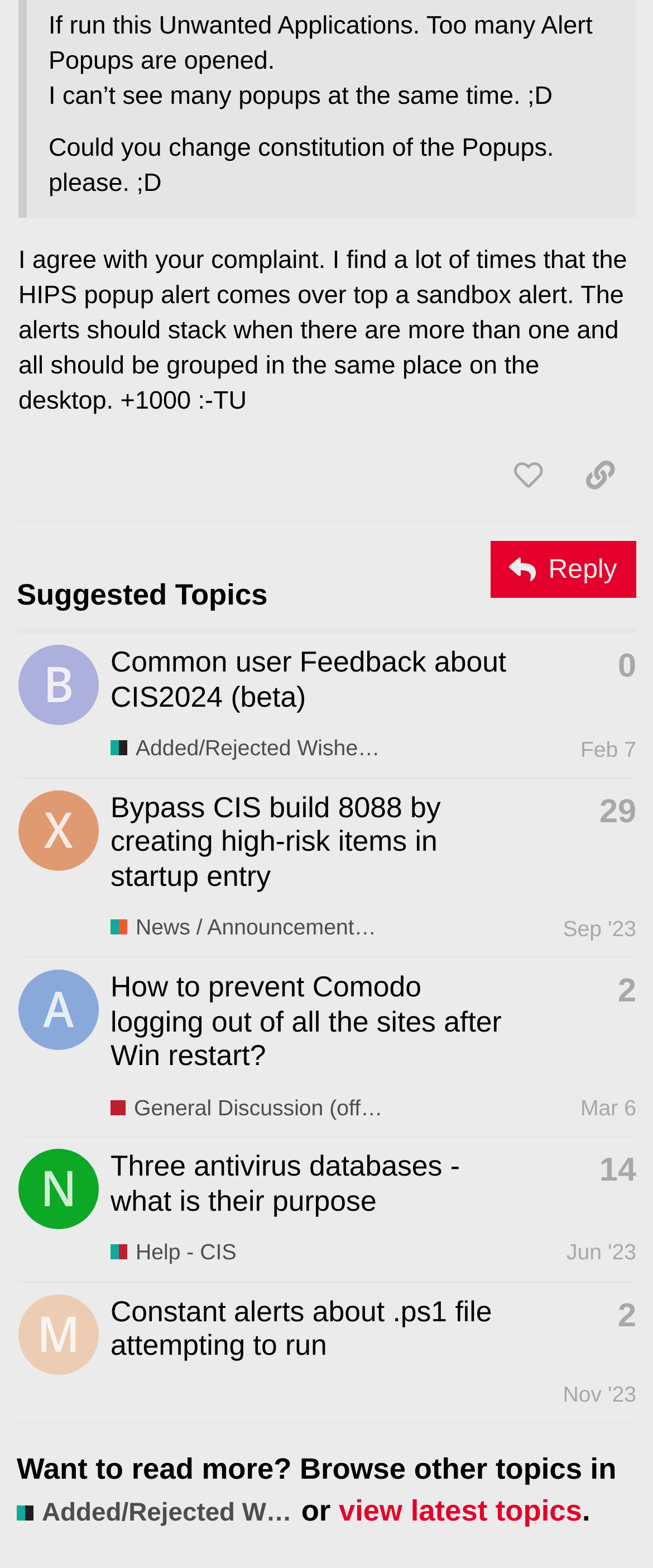Answer succinctly with a single word or phrase:
When was the last topic posted?

Nov 23, 2023